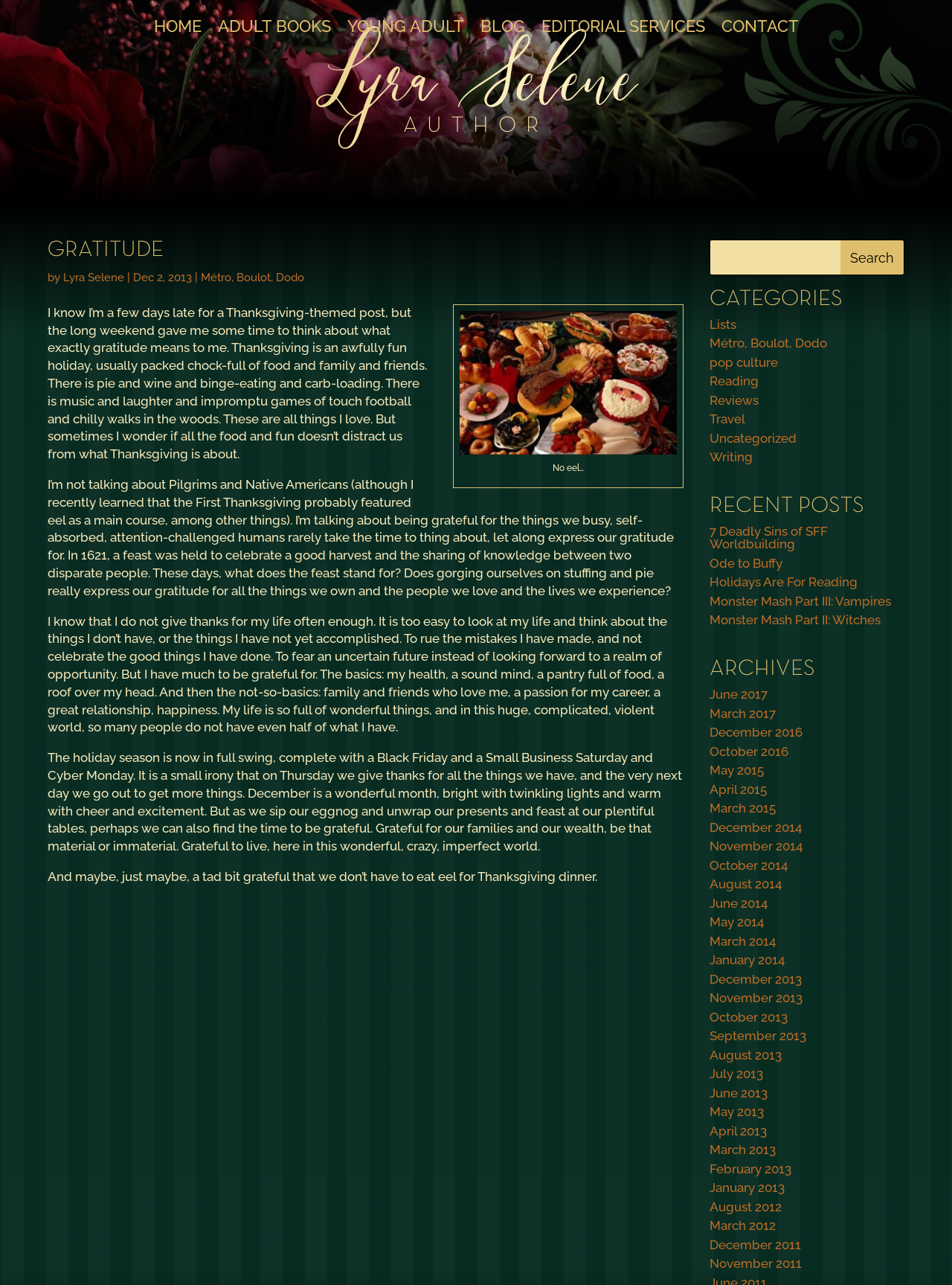Determine the bounding box coordinates of the clickable area required to perform the following instruction: "Search for something". The coordinates should be represented as four float numbers between 0 and 1: [left, top, right, bottom].

[0.746, 0.187, 0.949, 0.214]